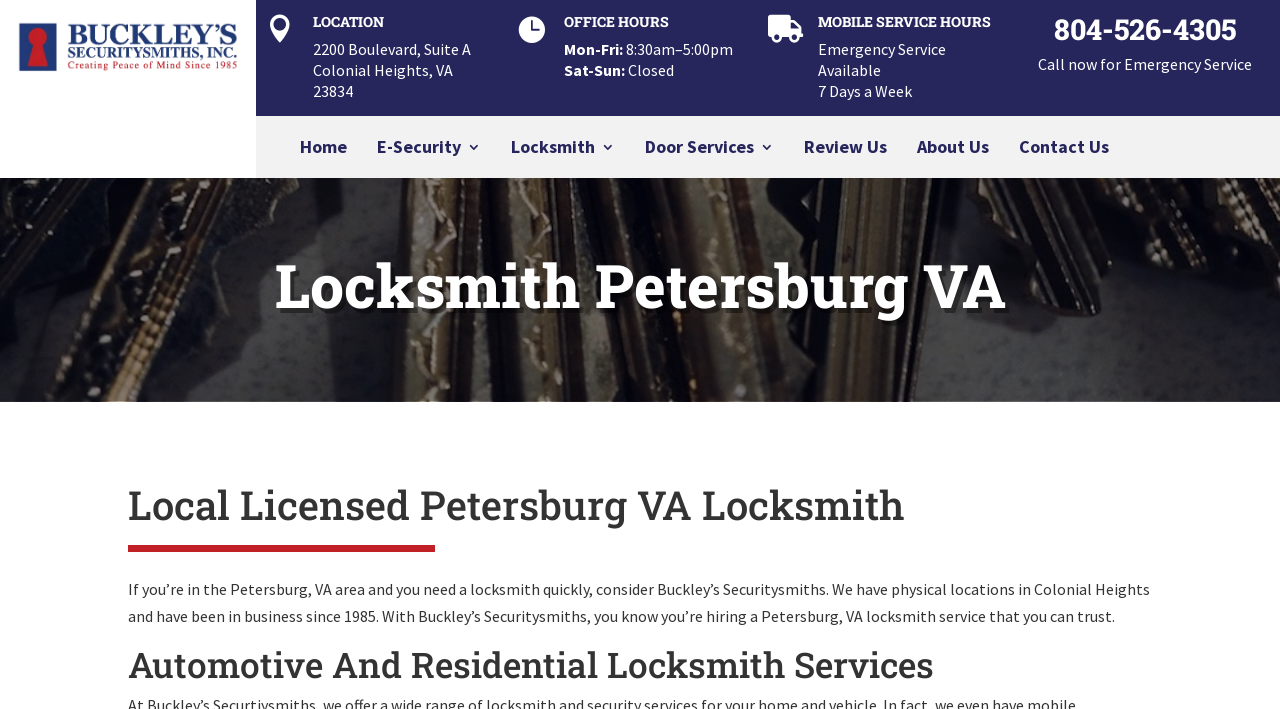Predict the bounding box for the UI component with the following description: "E-Security".

[0.295, 0.198, 0.376, 0.229]